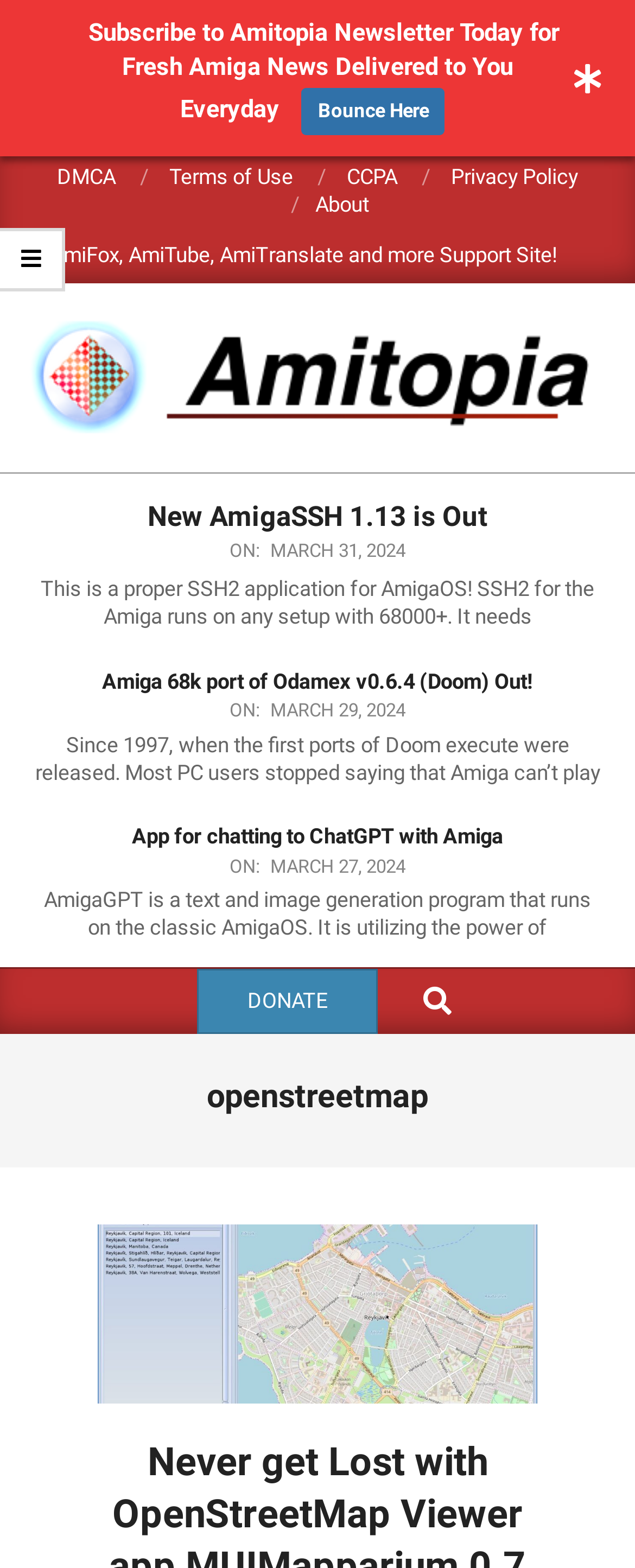Identify the bounding box for the UI element that is described as follows: "DMCA".

[0.09, 0.104, 0.182, 0.12]